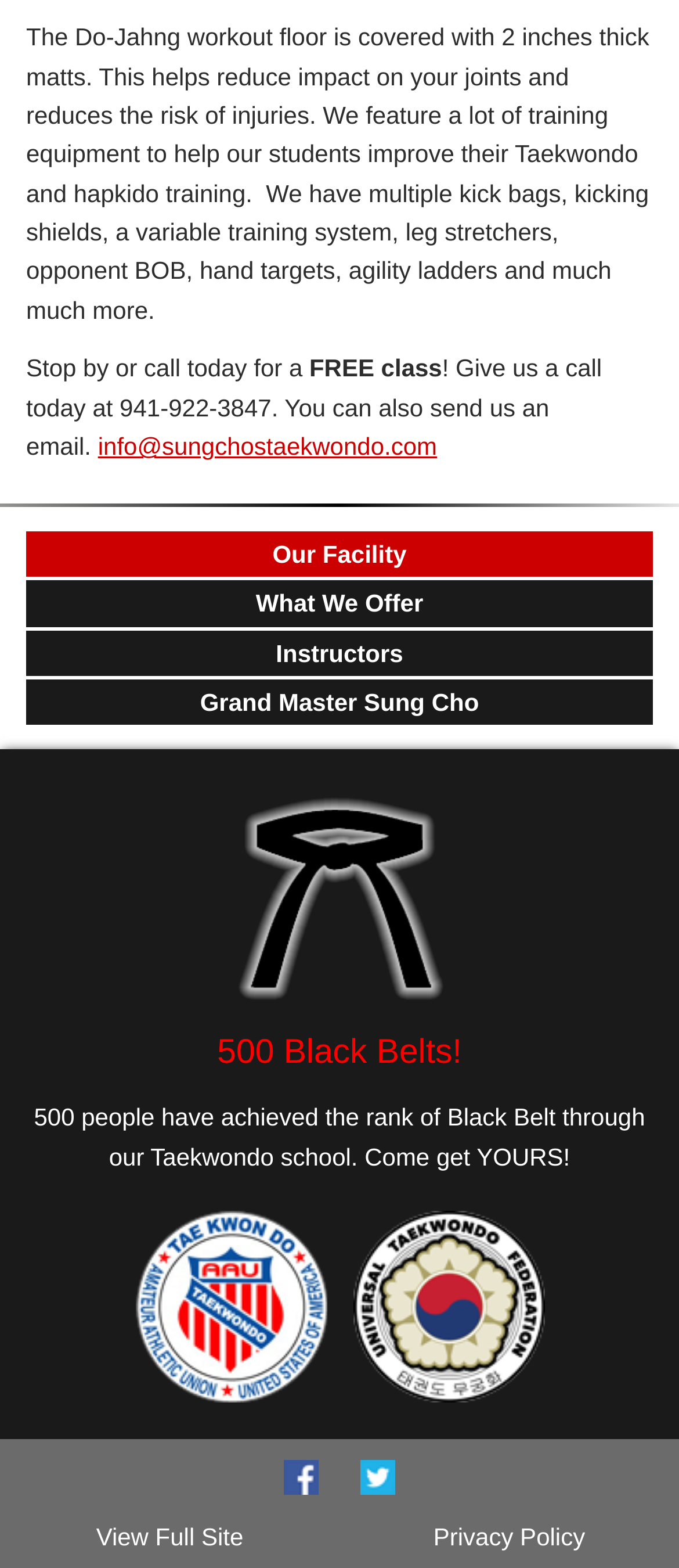How many people have achieved the rank of Black Belt through this Taekwondo school?
Please provide a single word or phrase as your answer based on the screenshot.

500